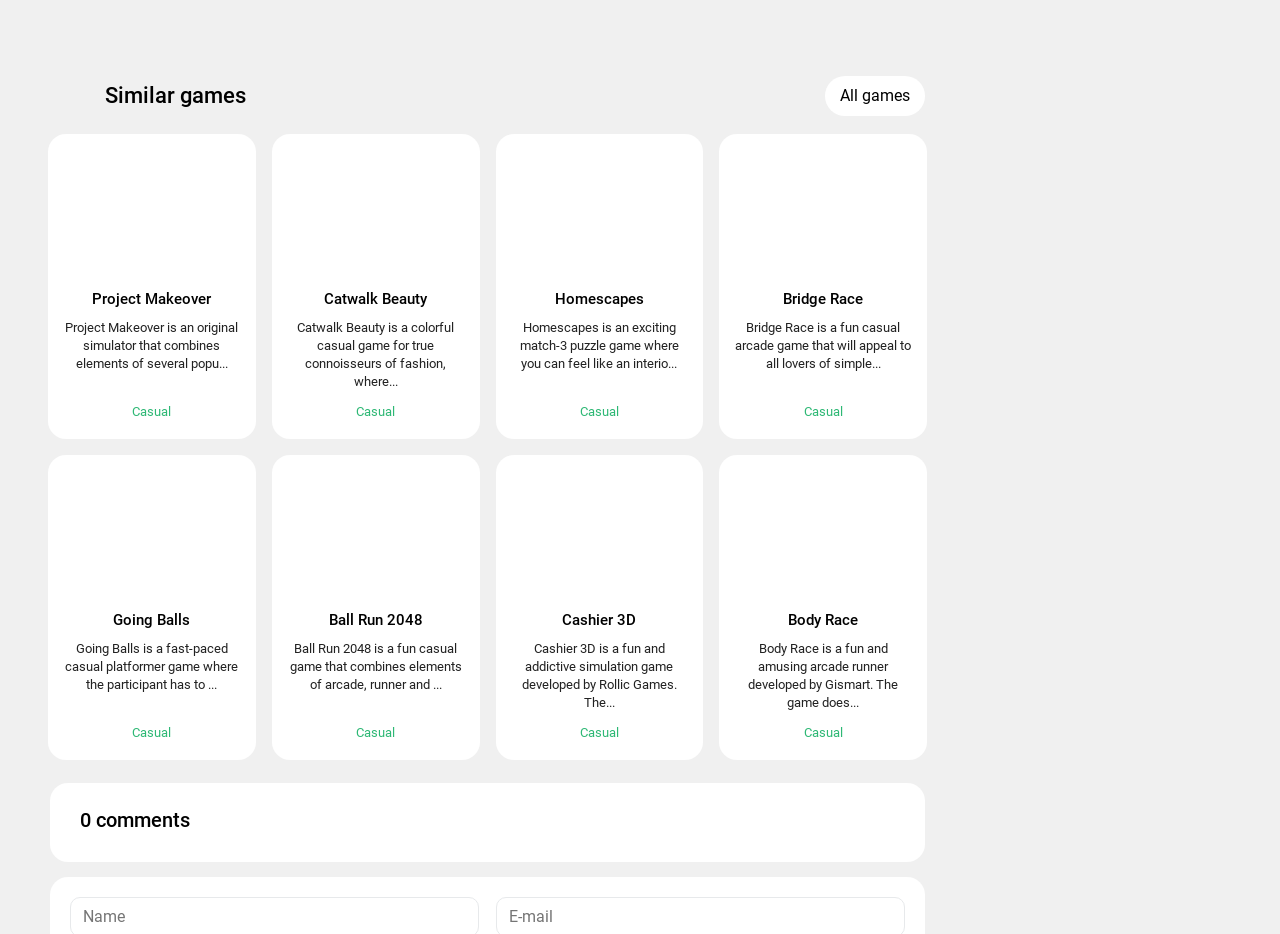Please provide the bounding box coordinates for the element that needs to be clicked to perform the following instruction: "Learn more about Bridge Race". The coordinates should be given as four float numbers between 0 and 1, i.e., [left, top, right, bottom].

[0.574, 0.165, 0.712, 0.293]